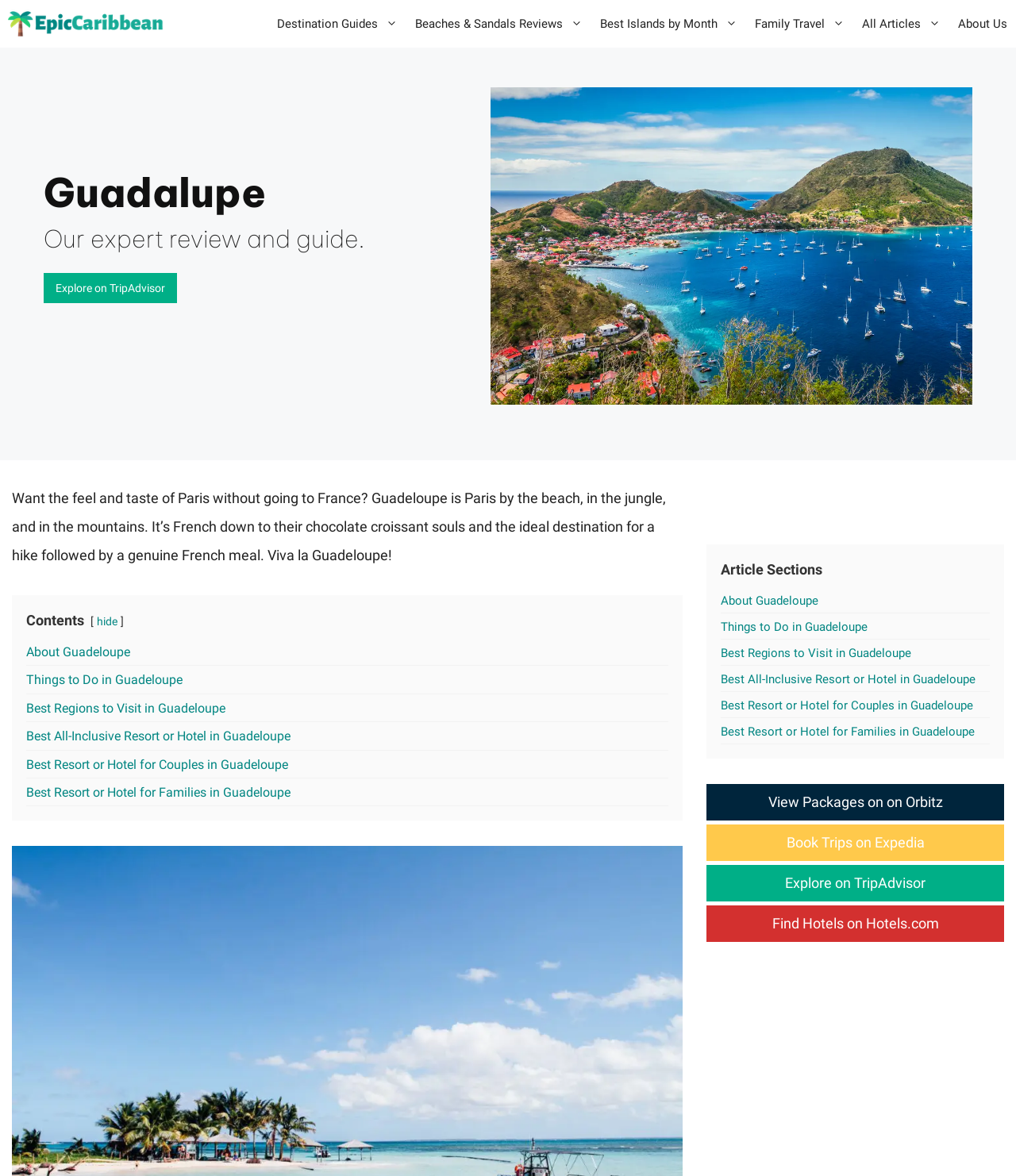What is the name of the Caribbean island being described?
Ensure your answer is thorough and detailed.

Based on the webpage content, specifically the heading 'Guadalupe' and the description 'Want the feel and taste of Paris without going to France? Guadeloupe is Paris by the beach, in the jungle, and in the mountains.', it is clear that the webpage is about Guadeloupe, a Caribbean island.